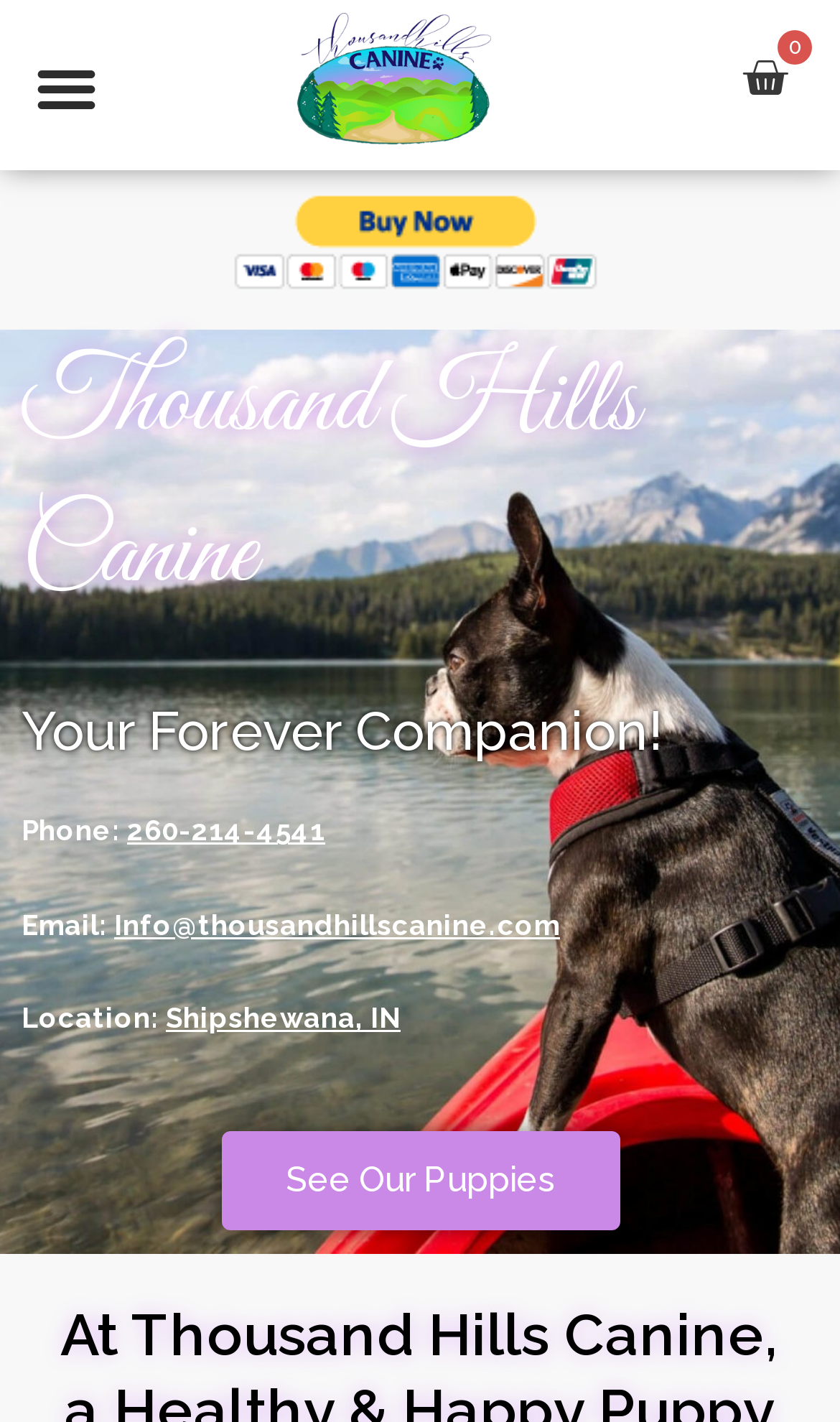Identify the bounding box coordinates of the element that should be clicked to fulfill this task: "Send an email". The coordinates should be provided as four float numbers between 0 and 1, i.e., [left, top, right, bottom].

[0.136, 0.639, 0.667, 0.662]